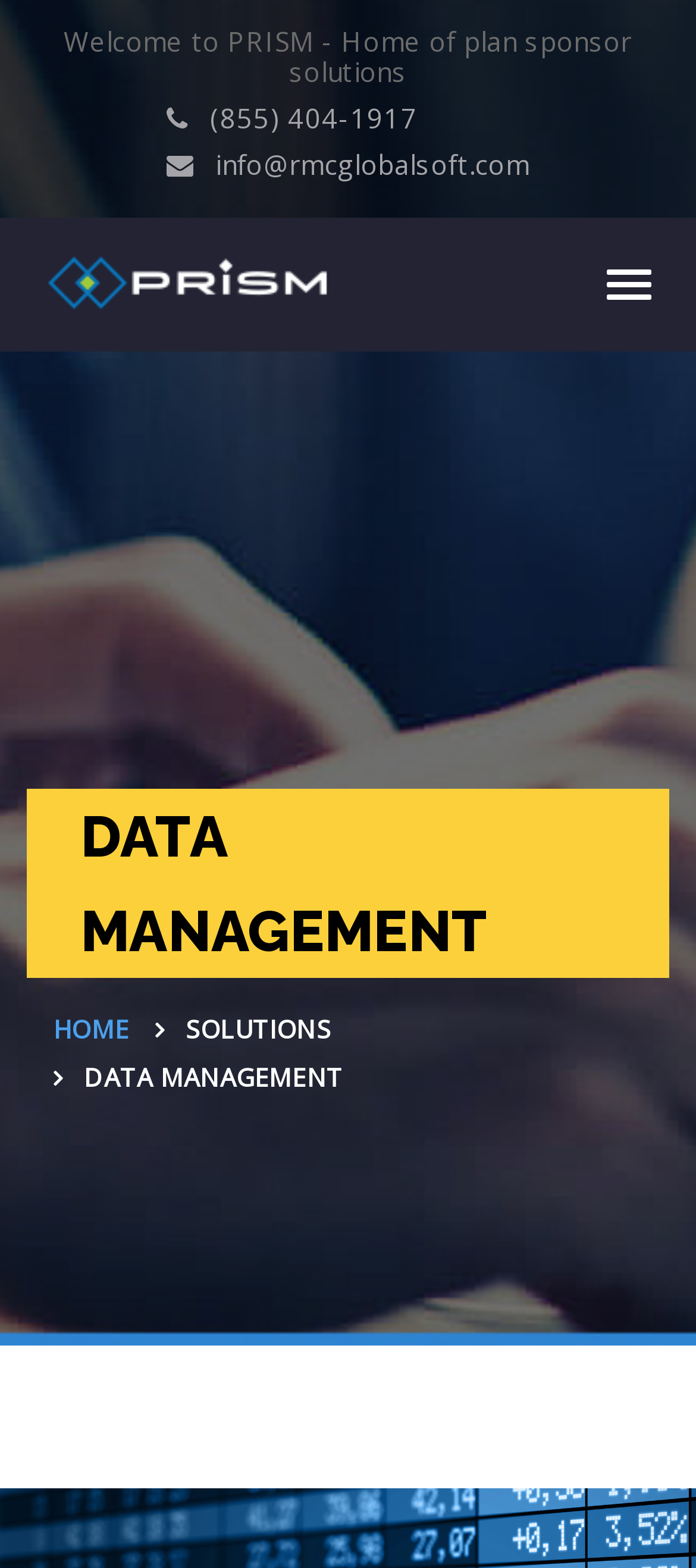Given the content of the image, can you provide a detailed answer to the question?
What is the email address for contact?

I found the email address by looking at the top section of the webpage, where the contact information is typically displayed. The email address is written in a static text element, which is 'info@rmcglobalsoft.com'.